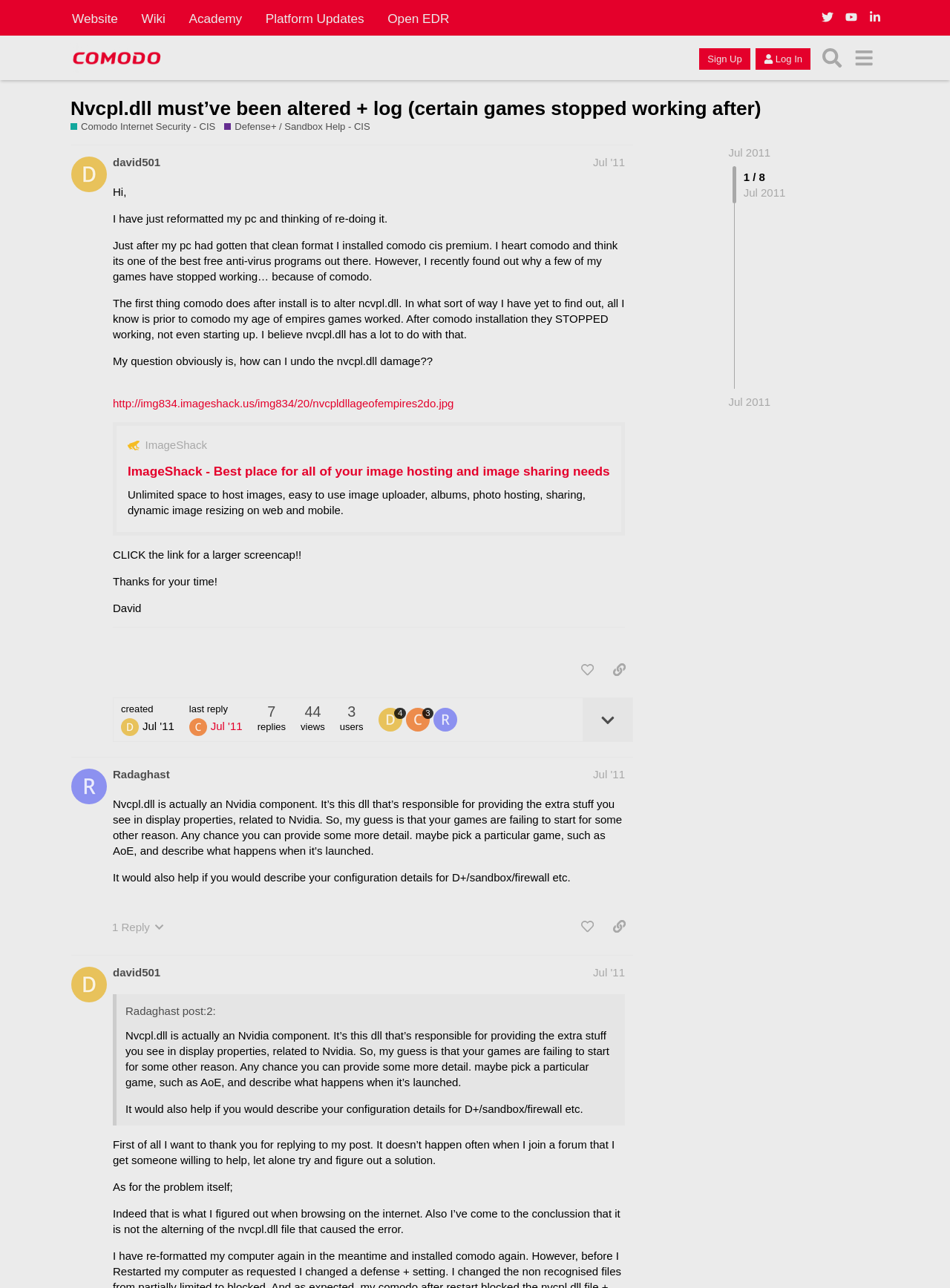Answer the question in a single word or phrase:
What is the topic of the first post?

Nvcpl.dll alteration